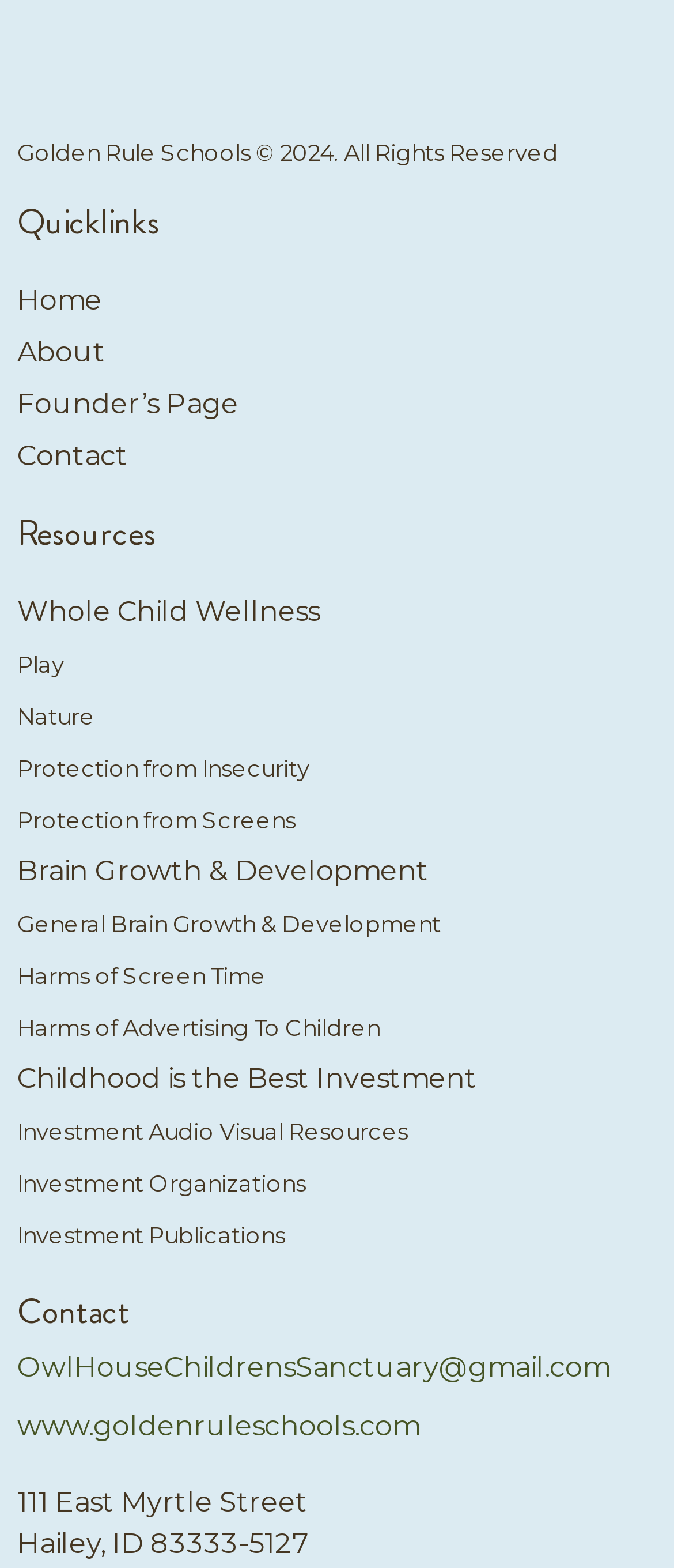Identify the bounding box for the described UI element. Provide the coordinates in (top-left x, top-left y, bottom-right x, bottom-right y) format with values ranging from 0 to 1: About

[0.026, 0.209, 0.974, 0.242]